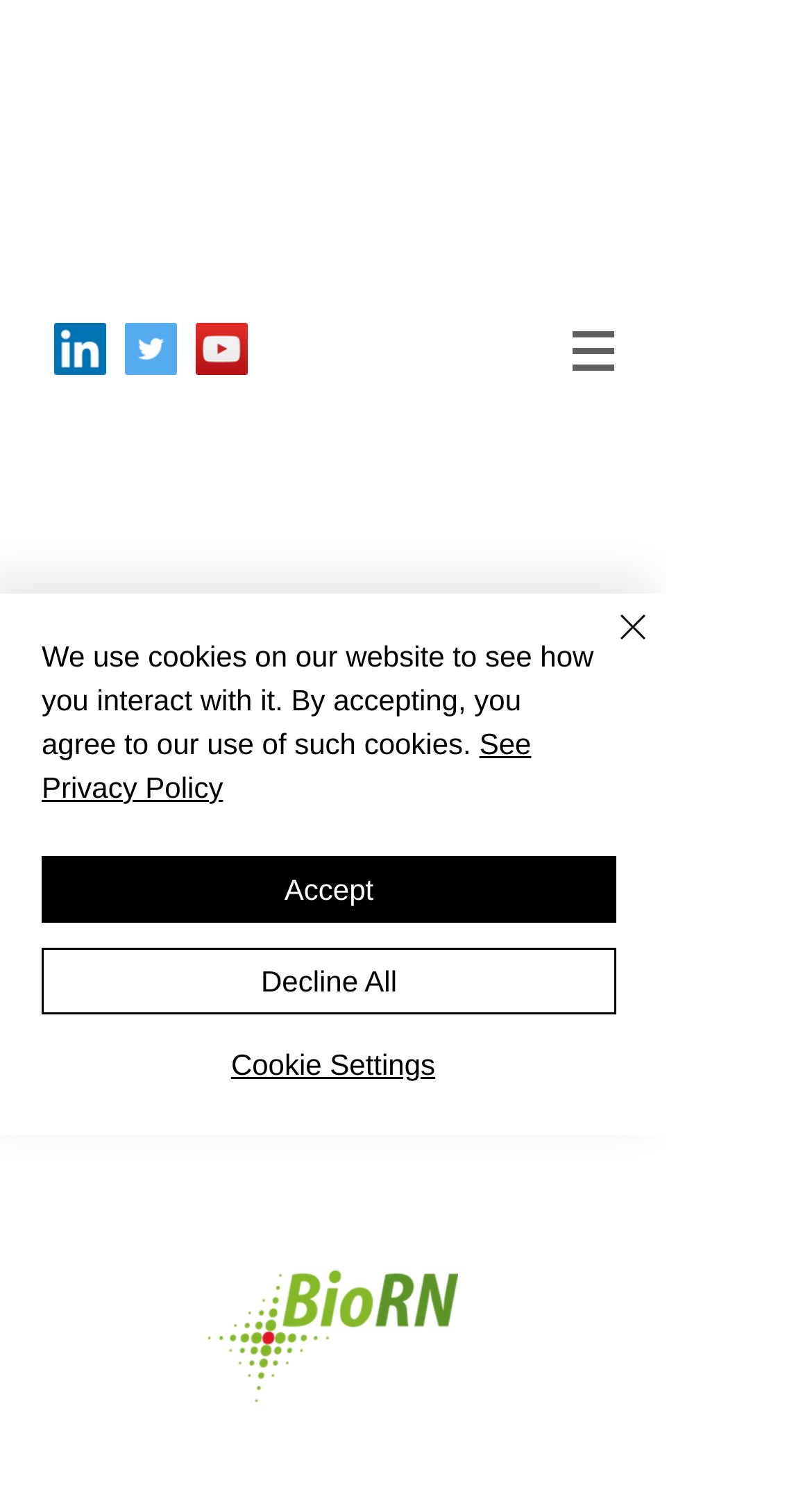Detail the various sections and features present on the webpage.

The webpage is for BAST GmbH, and it has a social bar at the top left corner with three social media icons: LinkedIn, Twitter, and YouTube. 

Below the social bar, there is a site navigation menu on the top right corner. The menu has a button with an image, which suggests it may have a dropdown menu.

On the bottom left side of the page, there is a large logo image of BioRN.

On the bottom right side, there is a button labeled "Quick actions".

A prominent alert message is displayed in the middle of the page, informing users that the website uses cookies and asking for their consent. The alert message has a link to the "Privacy Policy" and three buttons: "Accept", "Decline All", and "Cookie Settings". There is also a "Close" button with a cross icon on the top right corner of the alert message.